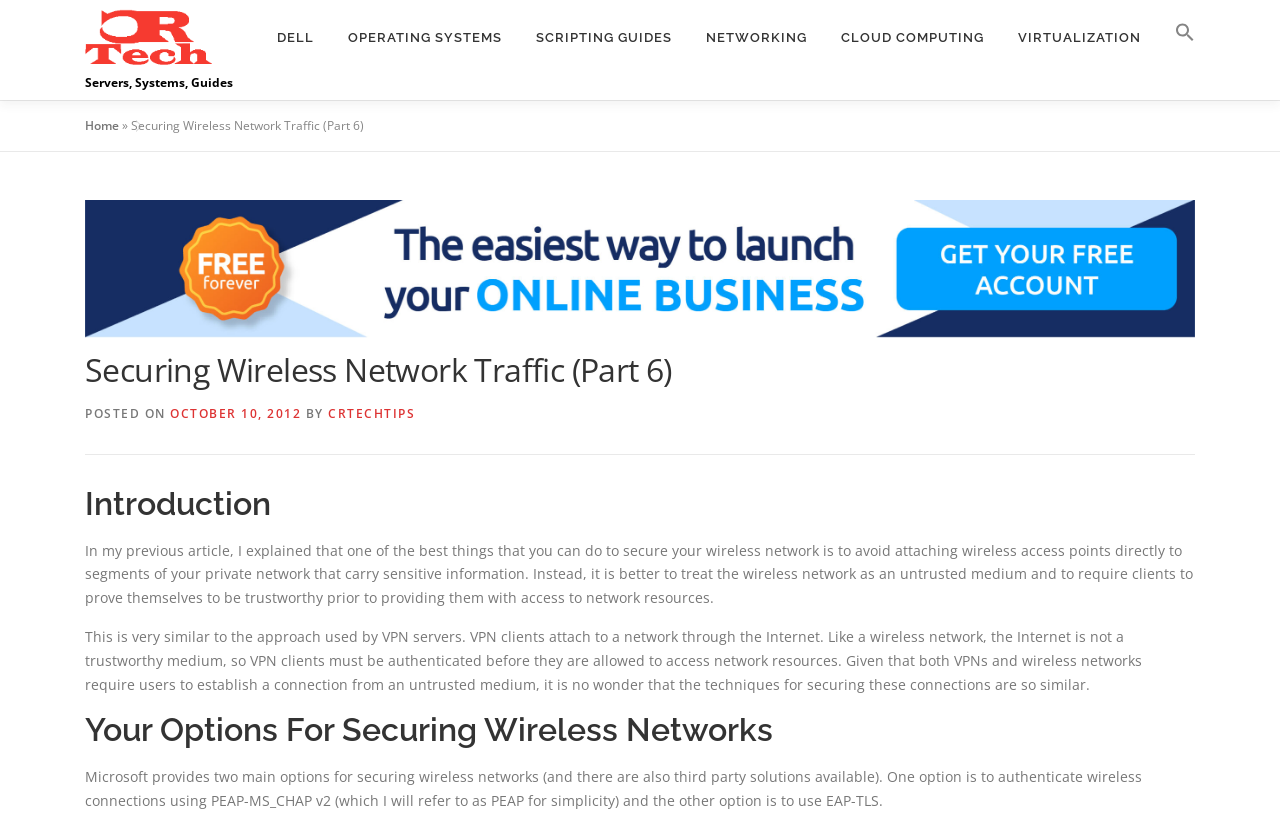Please identify the coordinates of the bounding box that should be clicked to fulfill this instruction: "Search for something".

[0.905, 0.0, 0.934, 0.09]